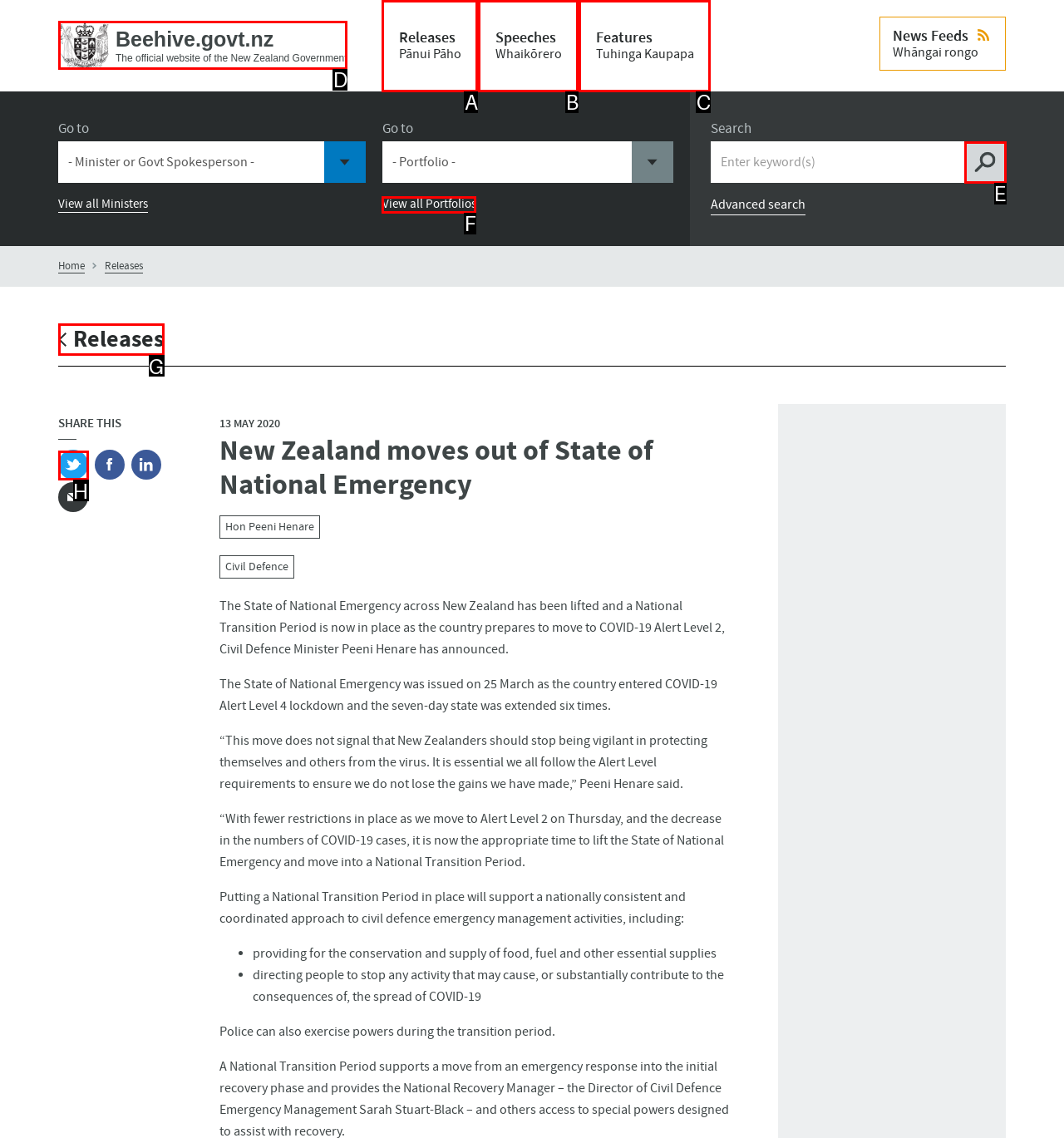Which HTML element should be clicked to perform the following task: Share on Twitter
Reply with the letter of the appropriate option.

H